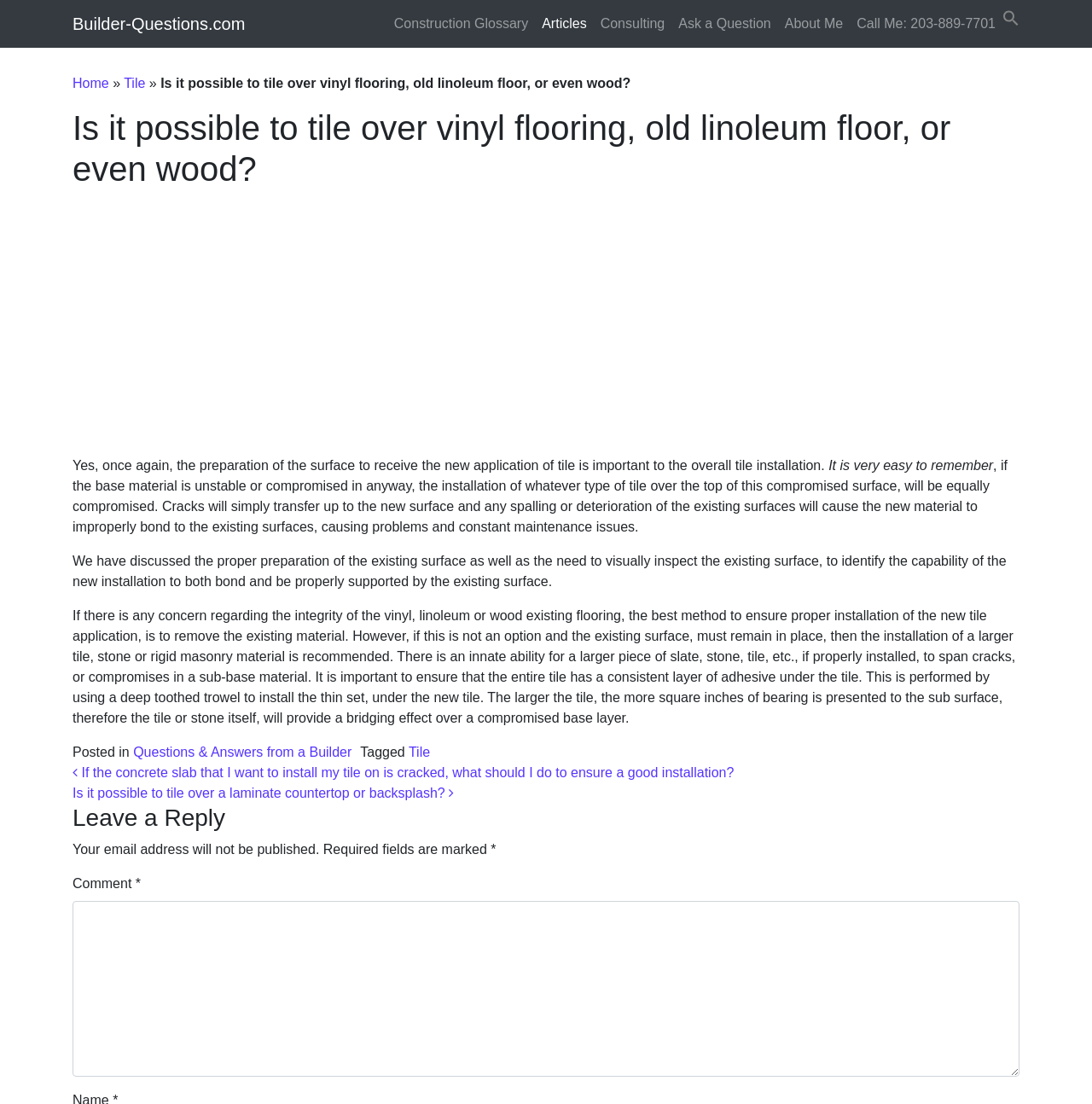Extract the main heading from the webpage content.

Is it possible to tile over vinyl flooring, old linoleum floor, or even wood?